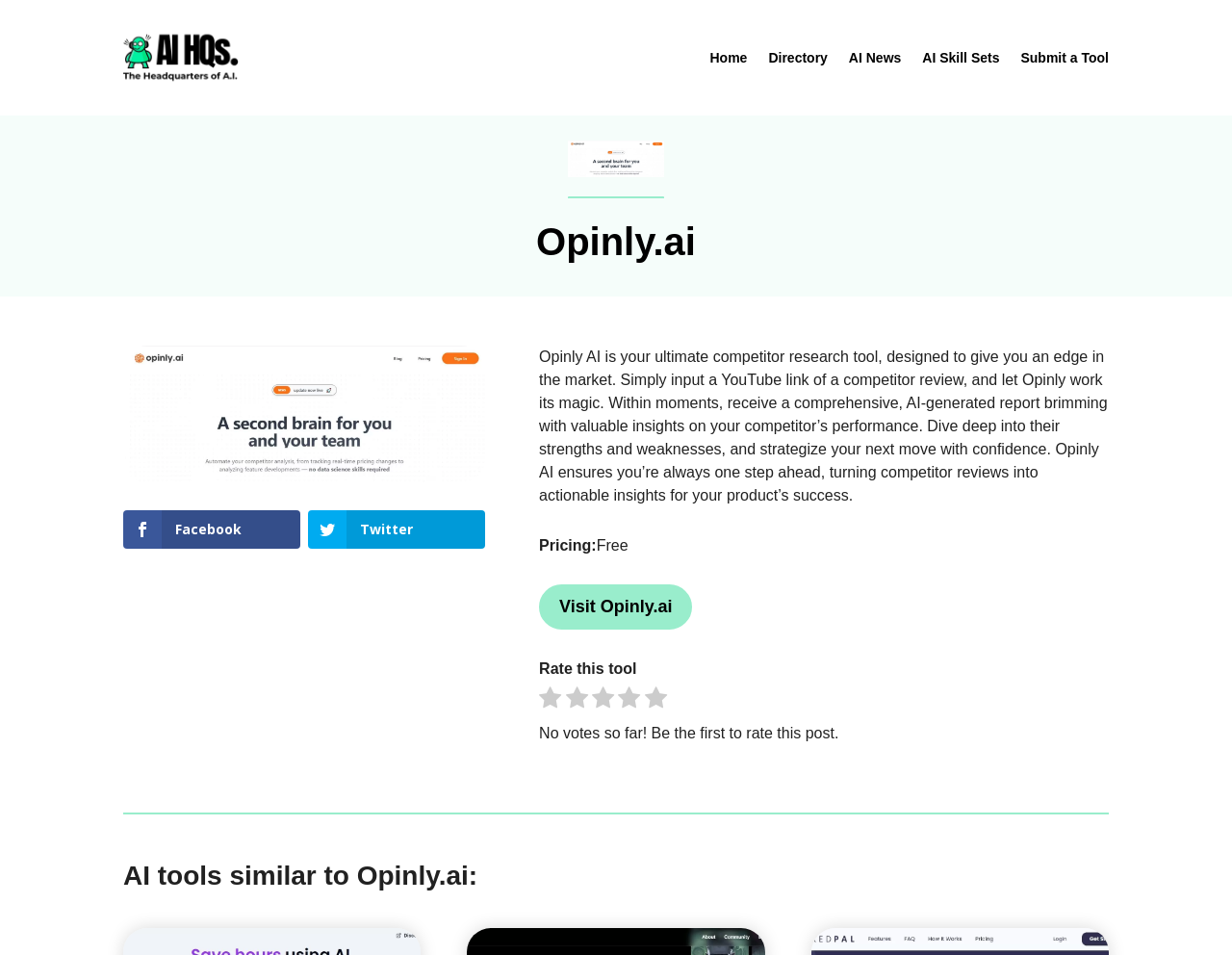Find the bounding box coordinates for the area you need to click to carry out the instruction: "Submit a Tool". The coordinates should be four float numbers between 0 and 1, indicated as [left, top, right, bottom].

[0.829, 0.0, 0.9, 0.121]